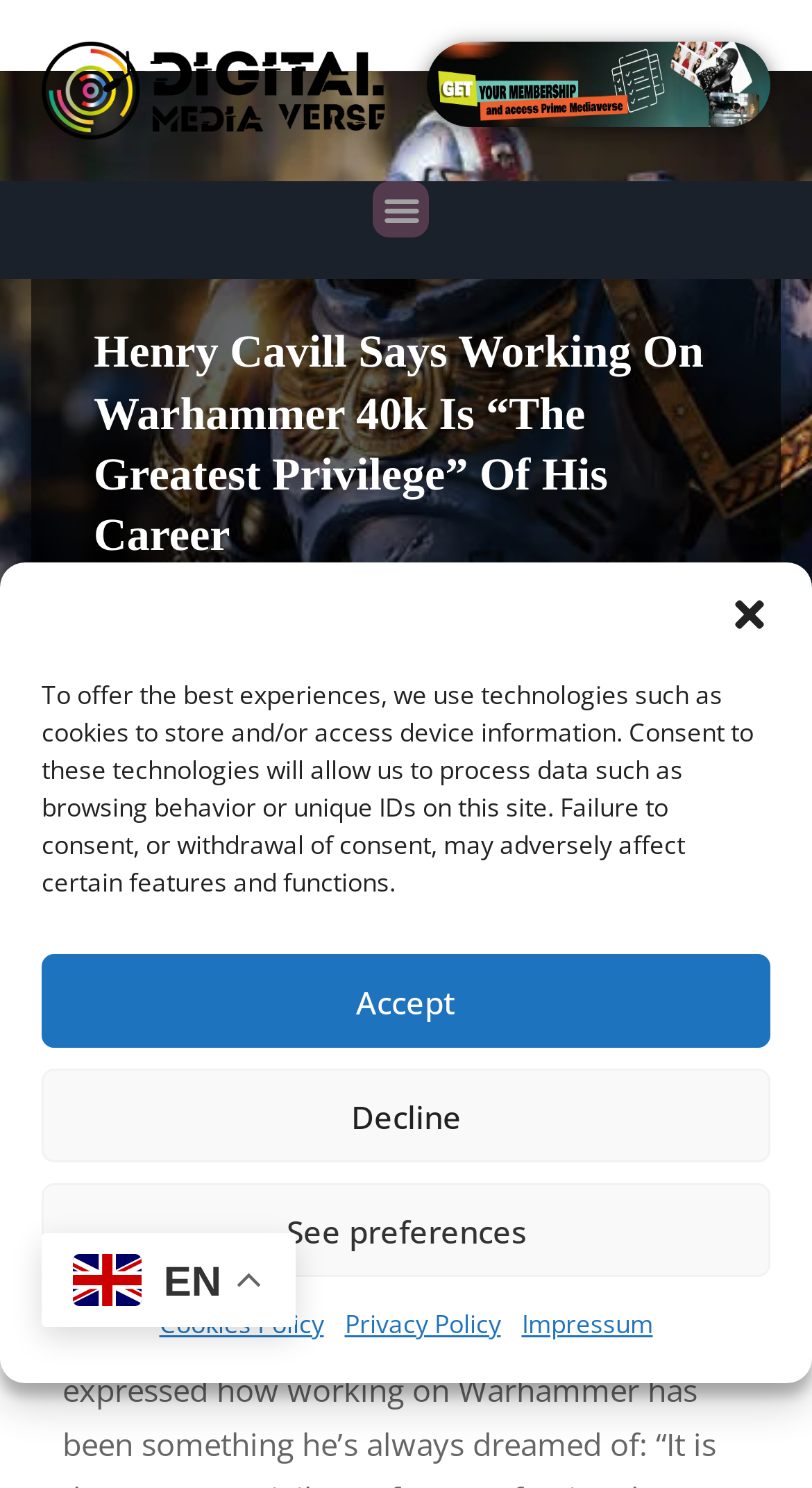Who did Henry Cavill speak with about Warhammer 40k?
From the details in the image, answer the question comprehensively.

According to the article, Henry Cavill spoke with Josh Horowitz about his experience working on Warhammer 40k, as mentioned in the interview.